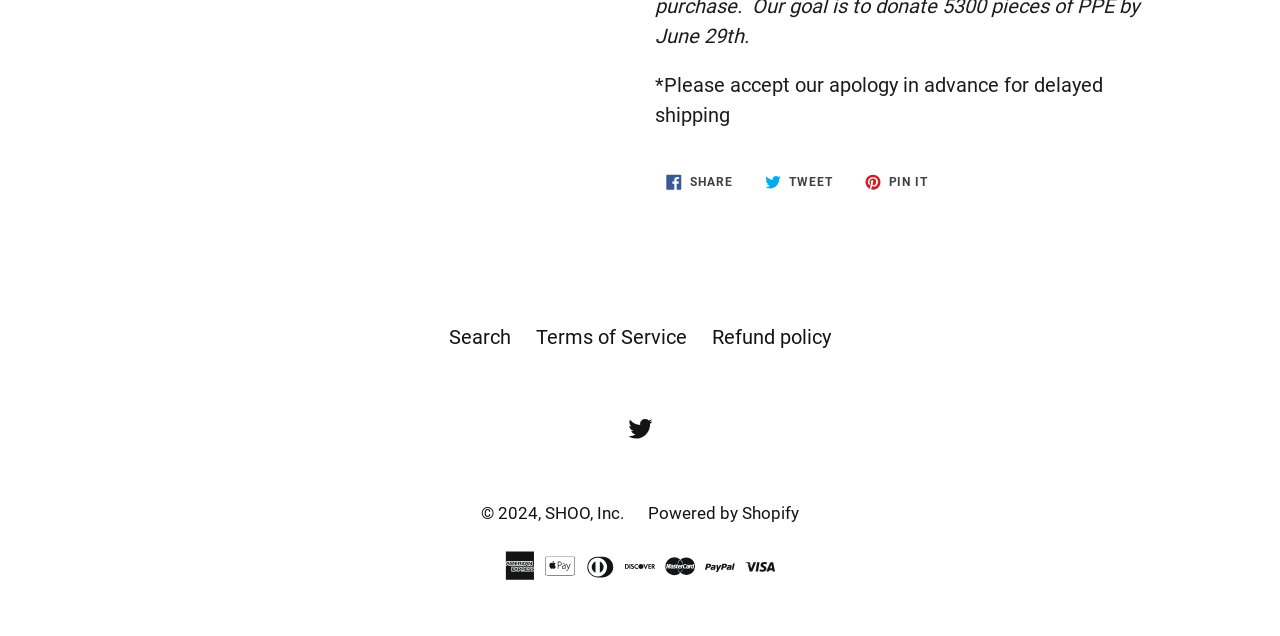Locate the bounding box coordinates of the area you need to click to fulfill this instruction: 'Share on Facebook'. The coordinates must be in the form of four float numbers ranging from 0 to 1: [left, top, right, bottom].

[0.512, 0.26, 0.581, 0.313]